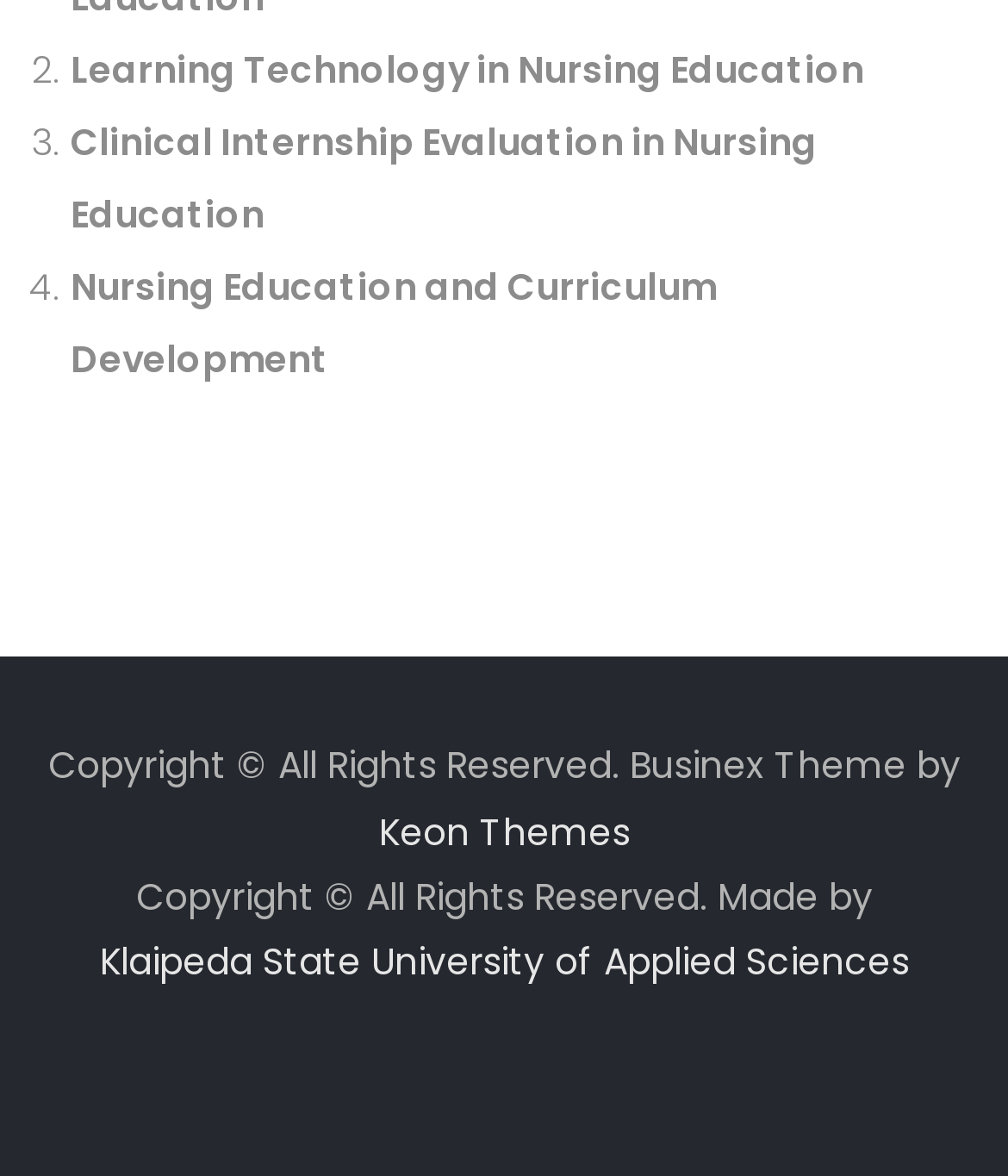How many list items are there?
Respond with a short answer, either a single word or a phrase, based on the image.

3